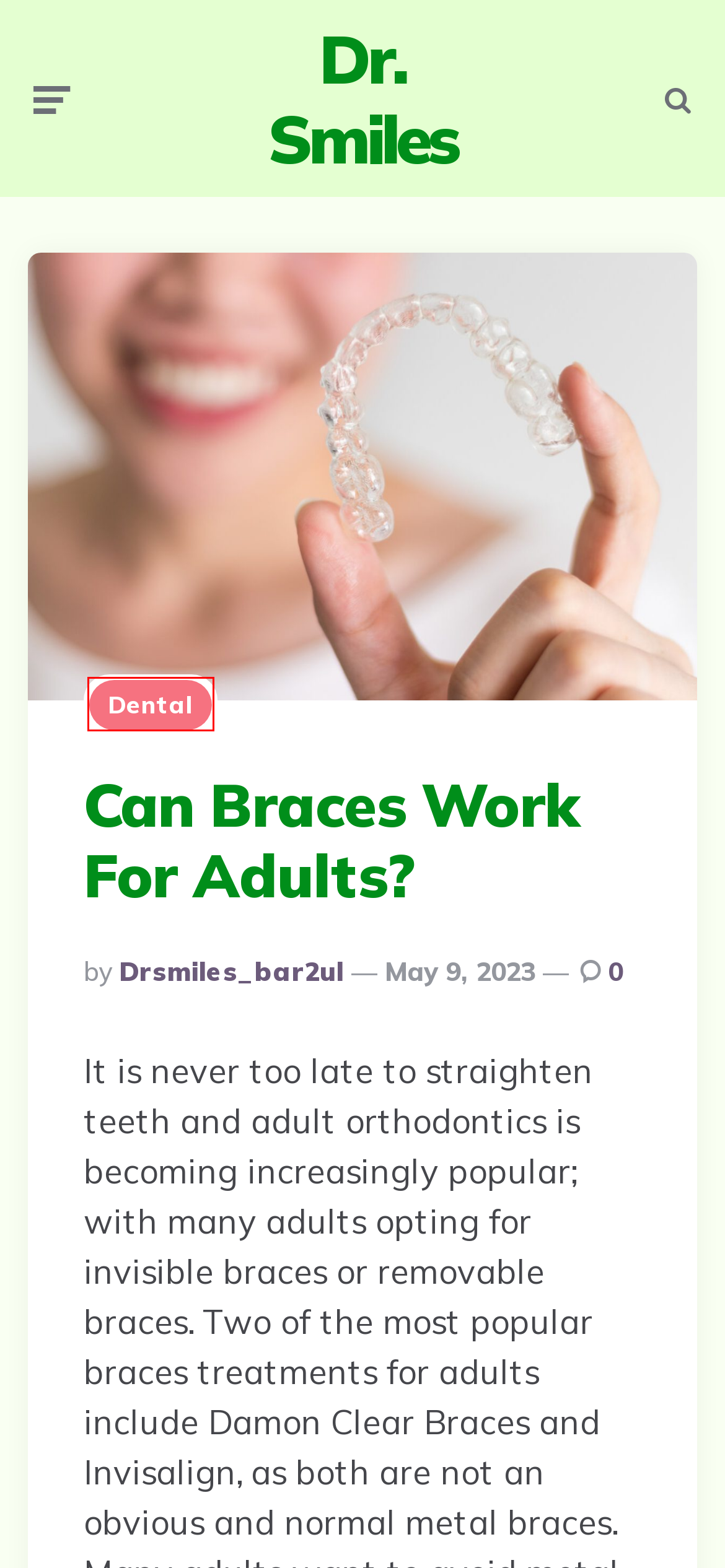After examining the screenshot of a webpage with a red bounding box, choose the most accurate webpage description that corresponds to the new page after clicking the element inside the red box. Here are the candidates:
A. Dental – Dr. Smiles
B. The Economic Implications of Abortion Costs within the United States – Dr. Smiles
C. children dental care – Dr. Smiles
D. Dr. Smiles – Smile on Every Occasions
E. Sunshine’s Tale – A Golden Retriever in Chiang Mai, Thailand – Dr. Smiles
F. Everything You Need to Know About Getting a Dental Crown – Dr. Smiles
G. drsmiles_bar2ul – Dr. Smiles
H. teeth whitening – Dr. Smiles

A